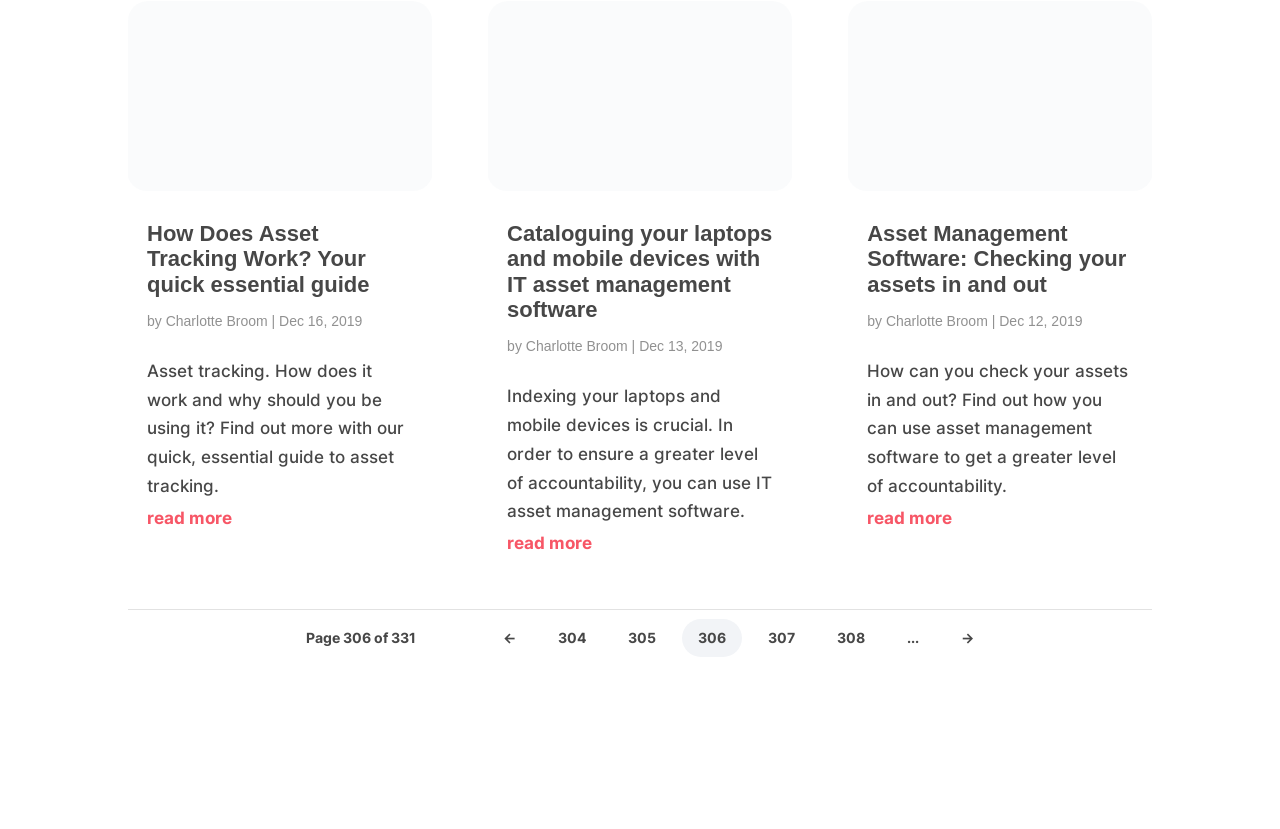Utilize the details in the image to give a detailed response to the question: How many pages are there in total?

The total number of pages can be found by looking at the static text element with the text 'Page 306 of 331'.